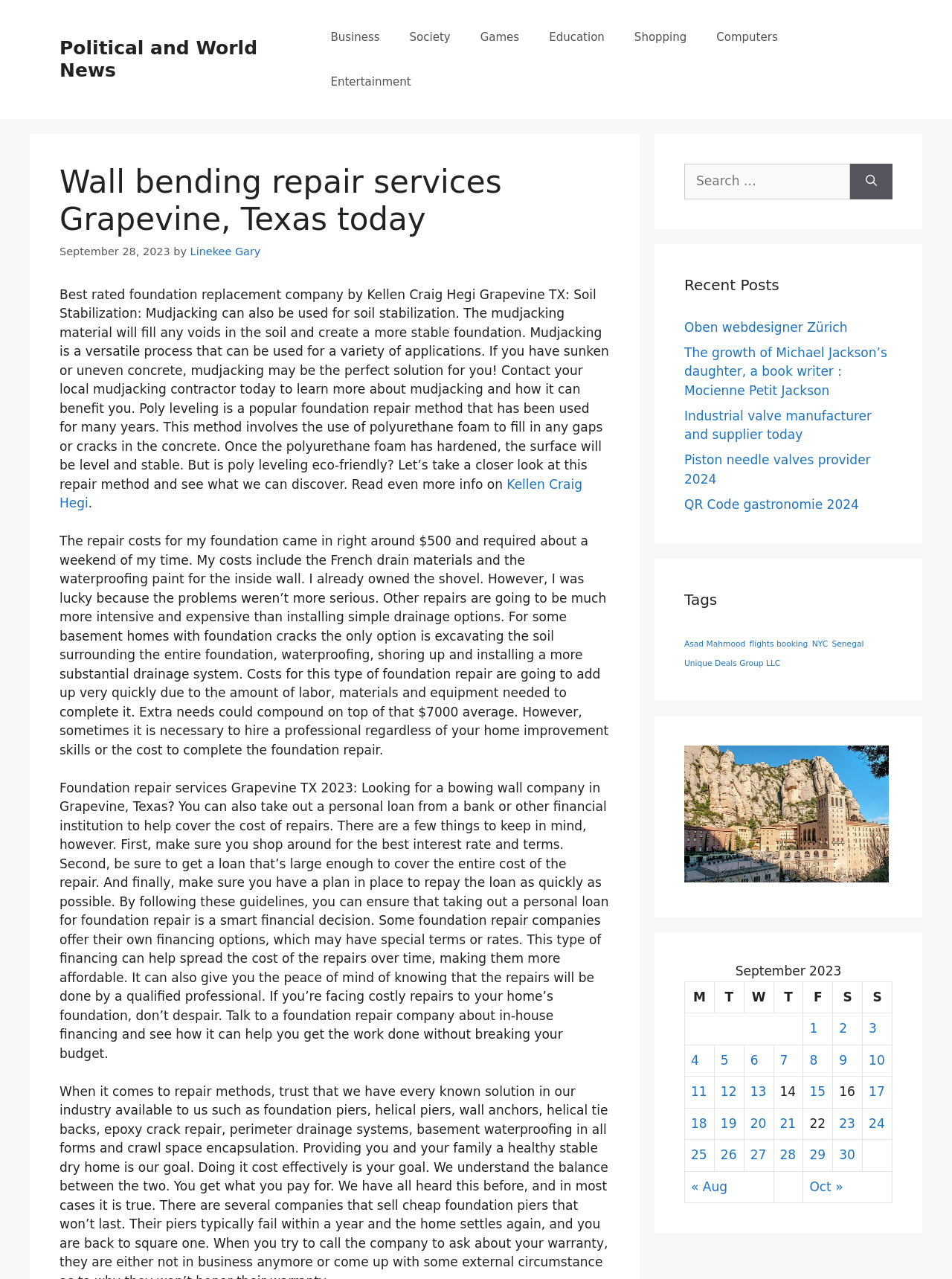Who is the author of the article?
Kindly answer the question with as much detail as you can.

The author of the article is mentioned in the text as Kellen Craig Hegi, who is likely an expert in foundation repair and has written this article to provide information and guidance to readers.